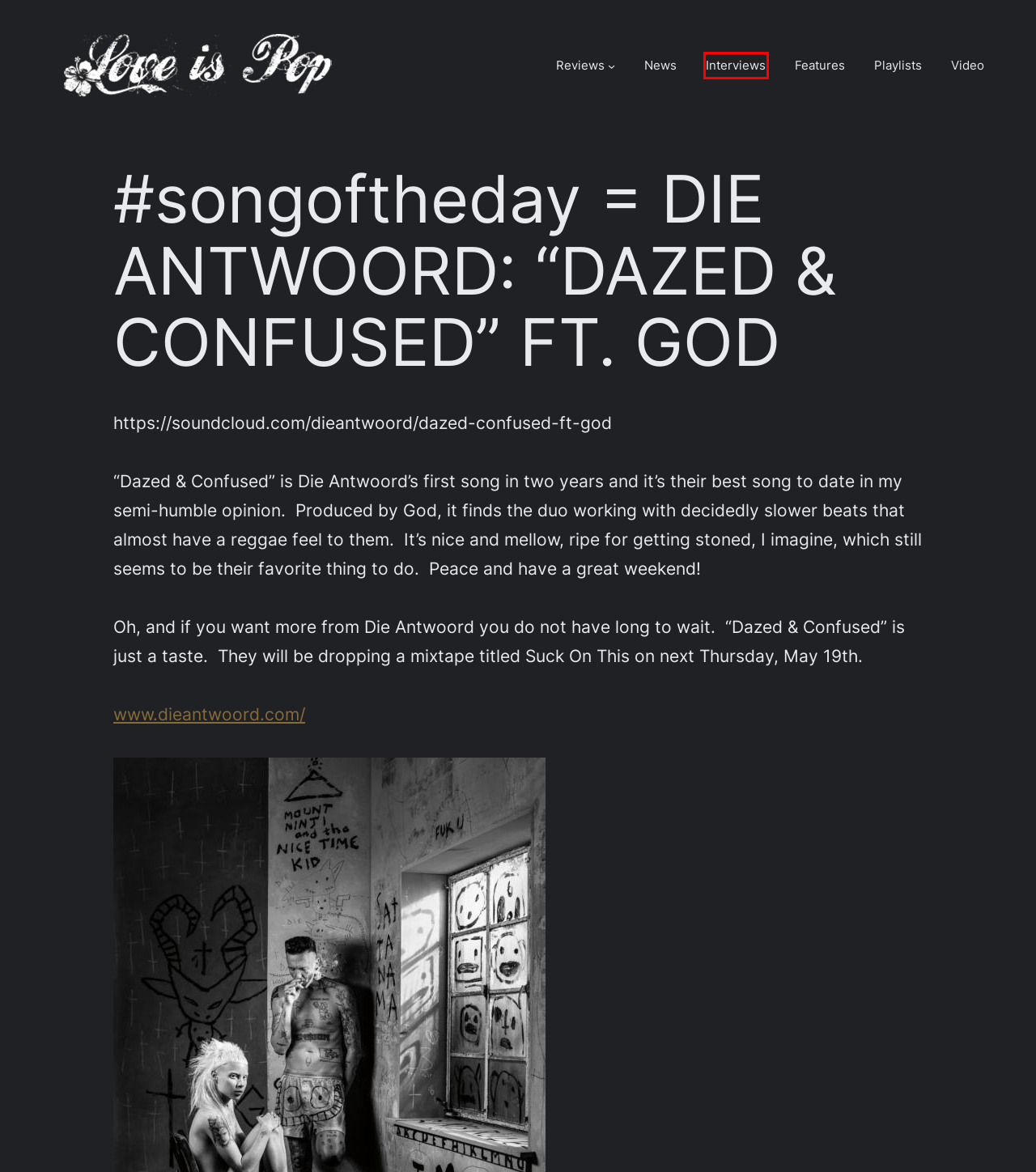Inspect the screenshot of a webpage with a red rectangle bounding box. Identify the webpage description that best corresponds to the new webpage after clicking the element inside the bounding box. Here are the candidates:
A. News – LoveIsPop
B. Features – LoveIsPop
C. Video – LoveIsPop
D. Playlists – LoveIsPop
E. Reviews – LoveIsPop
F. review – LoveIsPop
G. Interviews – LoveIsPop
H. hip-hop – LoveIsPop

G